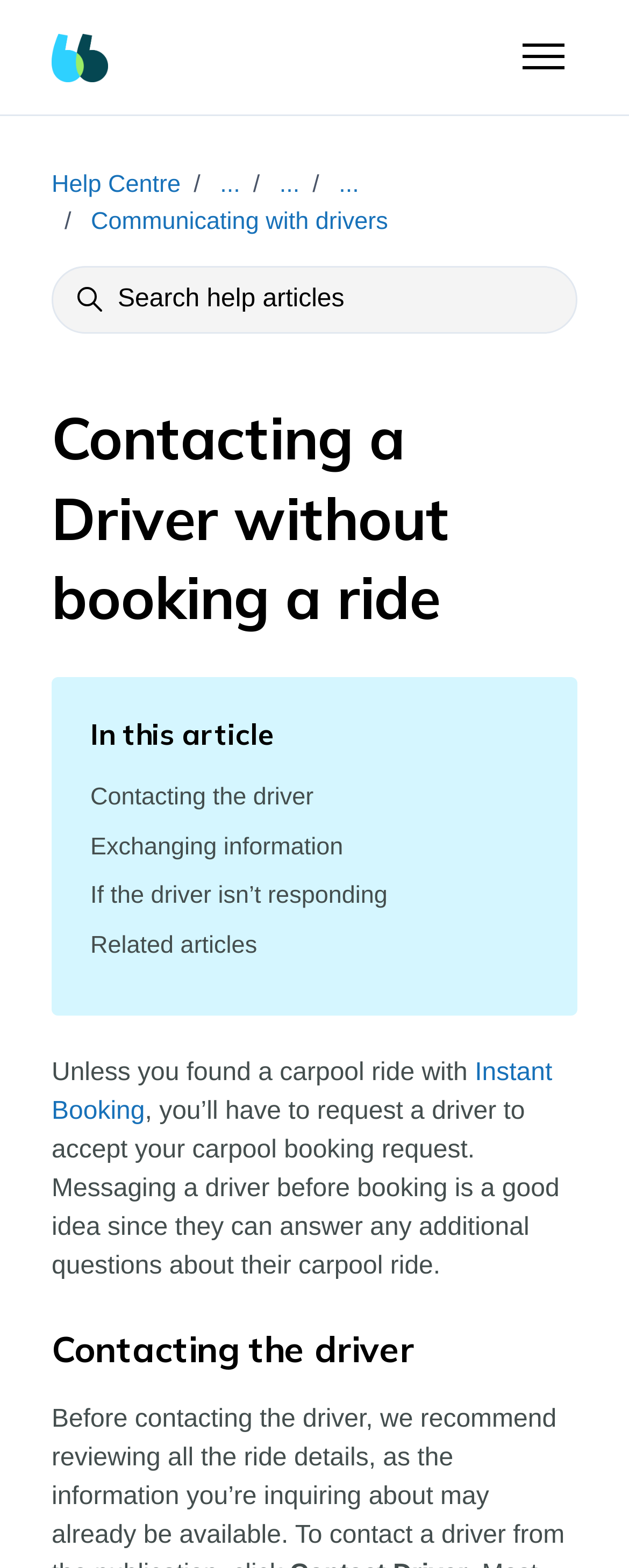What is the topic of the article?
Provide a thorough and detailed answer to the question.

The heading 'Contacting a Driver without booking a ride' and the links 'Contacting the driver', 'Exchanging information', and 'If the driver isn’t responding' suggest that the topic of the article is contacting a driver, specifically without booking a ride.